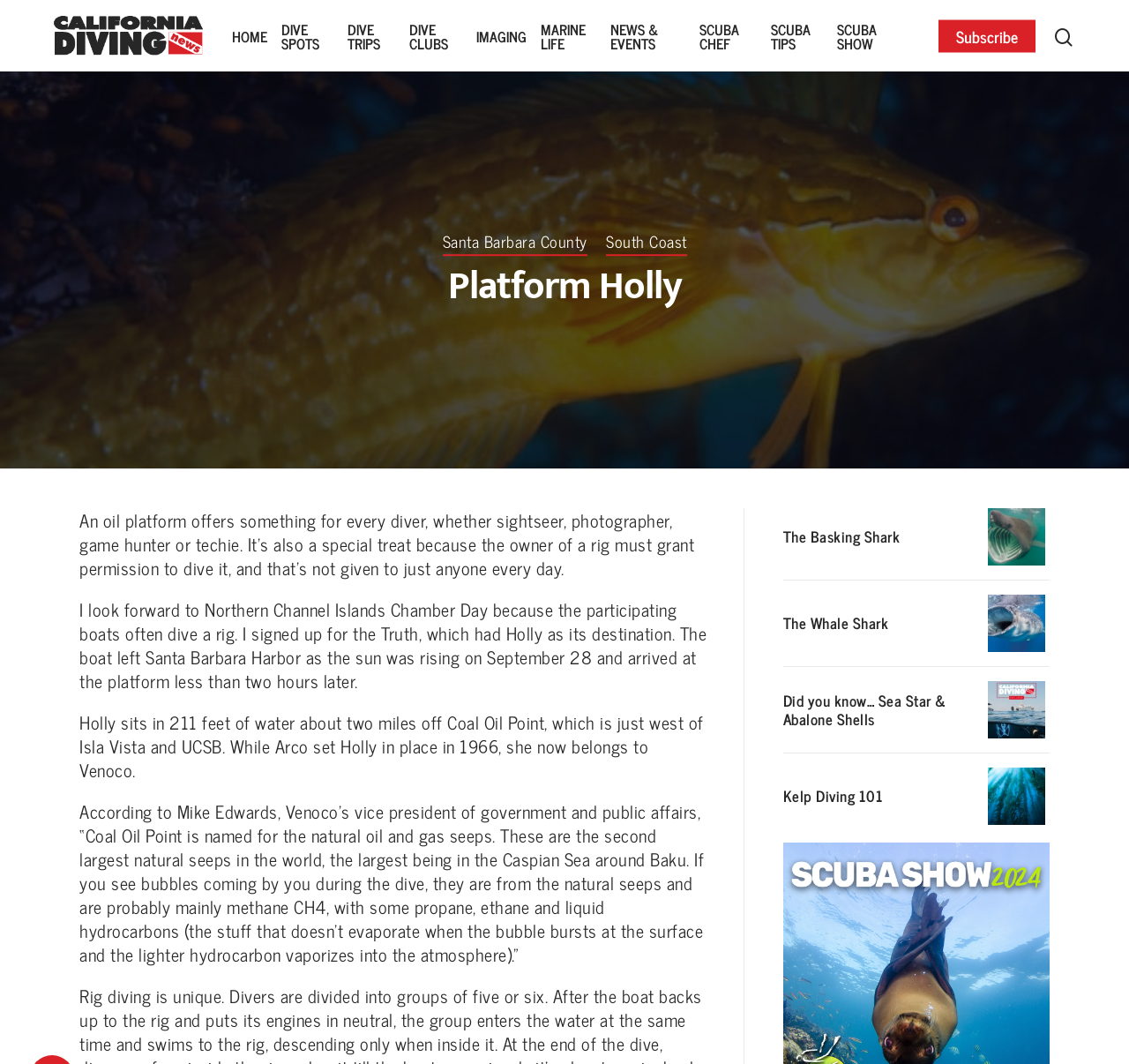Please determine the bounding box coordinates of the element's region to click in order to carry out the following instruction: "Read about Platform Holly". The coordinates should be four float numbers between 0 and 1, i.e., [left, top, right, bottom].

[0.07, 0.243, 0.93, 0.296]